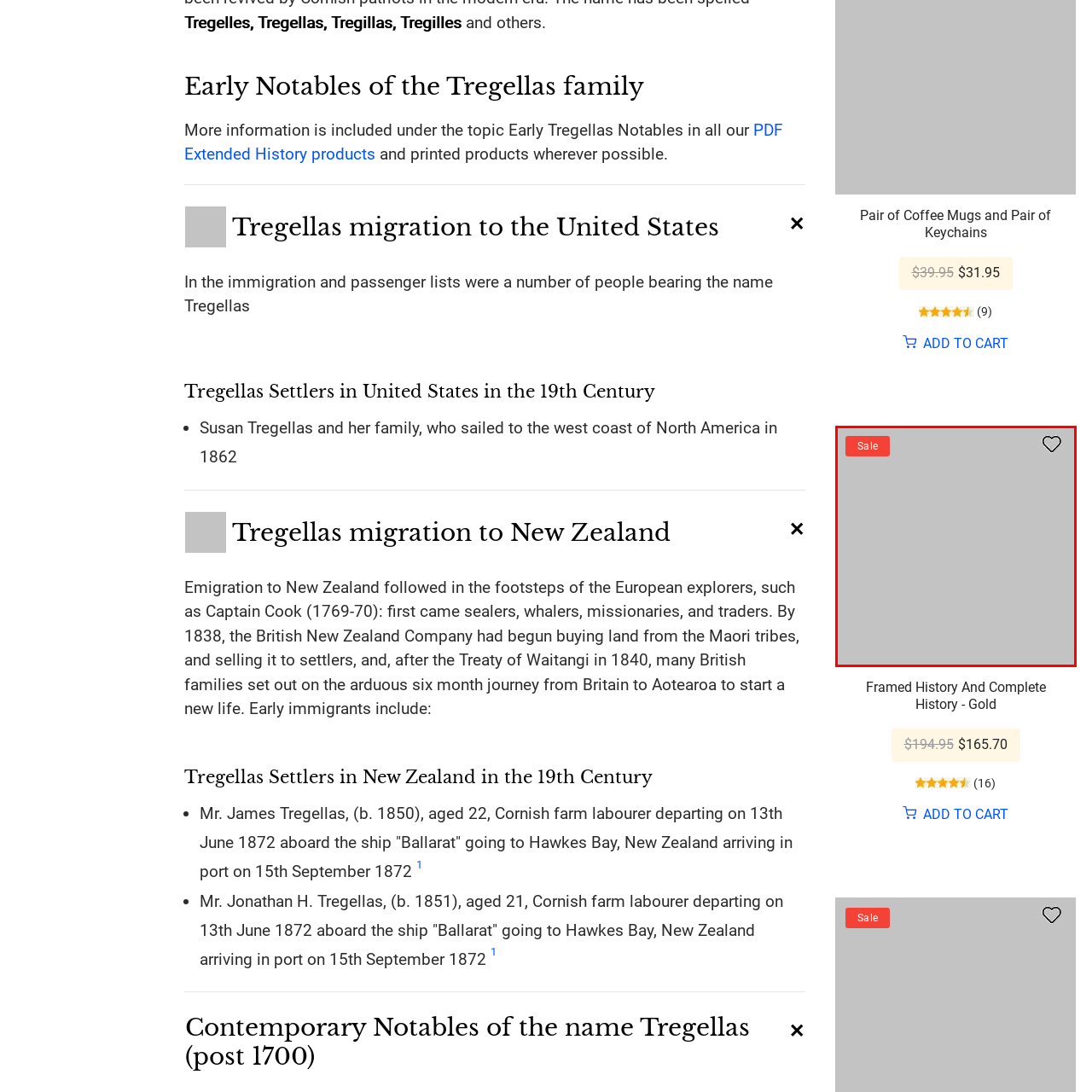Offer a detailed explanation of the scene within the red bounding box.

The image features a simple yet striking design set against a light gray background. On the left side, there is a rectangular button with the word "Sale" prominently displayed in white text on a bright red background, emphasizing a promotional offer. To the right, there's an outline of a heart icon, symbolizing a feature for adding items to a wishlist. This layout effectively draws attention to the sale while encouraging users to save their favorite products for future consideration. The minimalist approach highlights the convenience of shopping, making it easy for customers to identify special offers and engage with the website’s features.